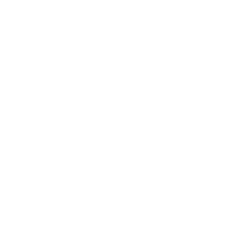Detail every aspect of the image in your description.

The image showcases the **Vimdiff 10X Magnifying Makeup Mirror with Lights**, a portable hand cosmetic mirror designed for enhanced makeup application. It features powerful 10X magnification, ensuring that users can see every detail while preparing their look. The mirror is illuminated to provide optimal lighting conditions, ideal for makeup application in various environments. It's noted for its portability, making it a convenient choice for both home use and travel. The product is highlighted as perfect for achieving professional results, helping to ensure that makeup is flawlessly applied.